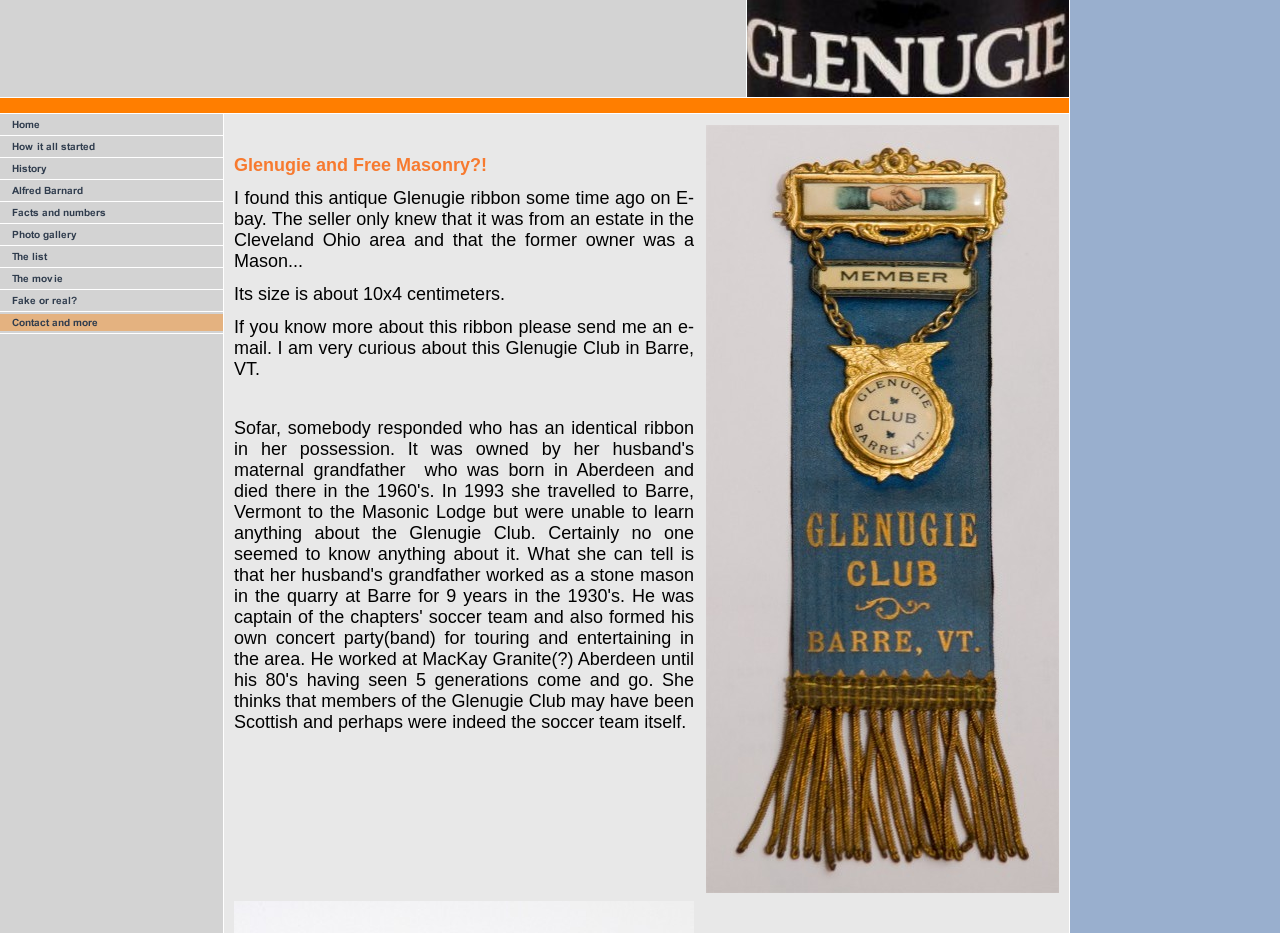Identify the bounding box coordinates of the clickable region to carry out the given instruction: "View the 'How it all started' page".

[0.0, 0.158, 0.174, 0.173]